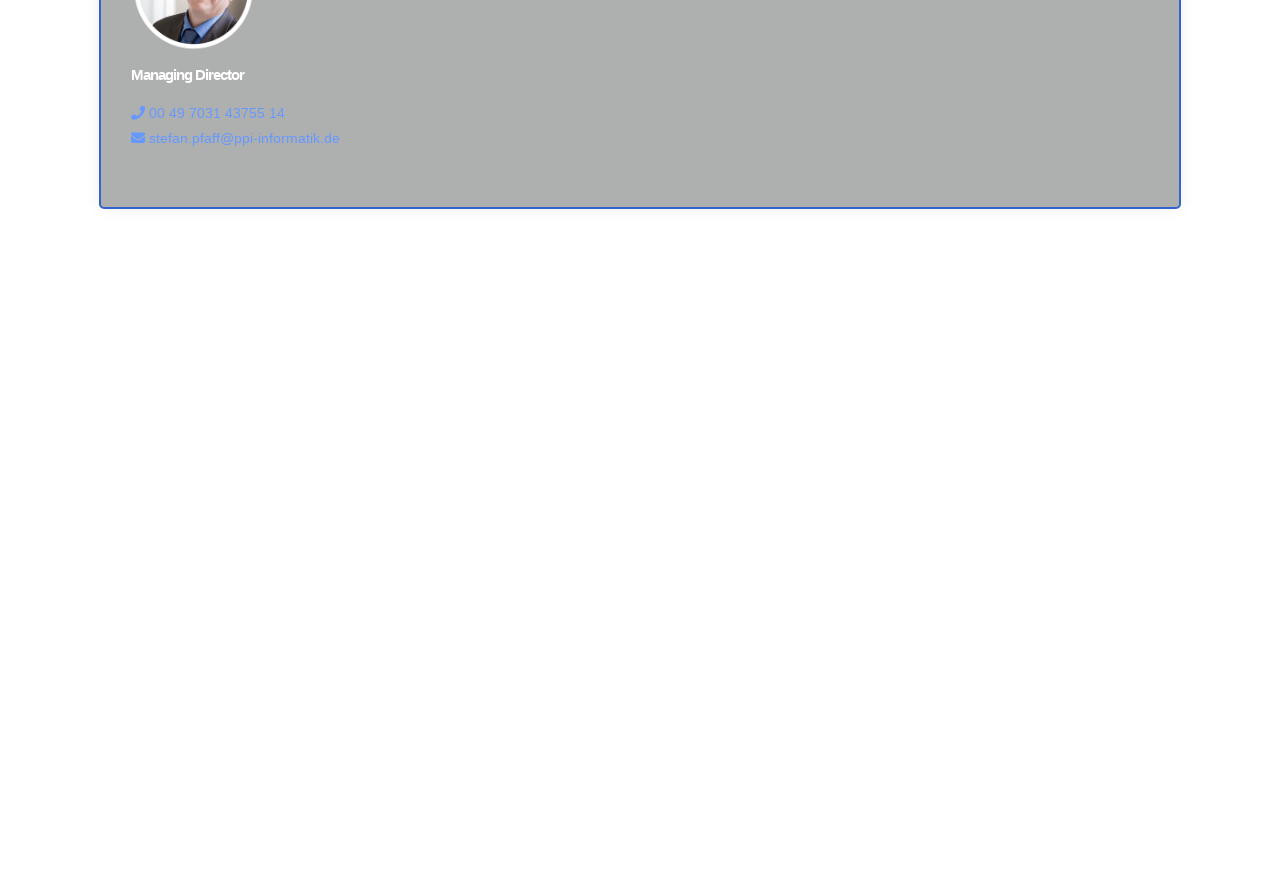Please pinpoint the bounding box coordinates for the region I should click to adhere to this instruction: "Enter search terms in the search box".

[0.677, 0.602, 0.872, 0.645]